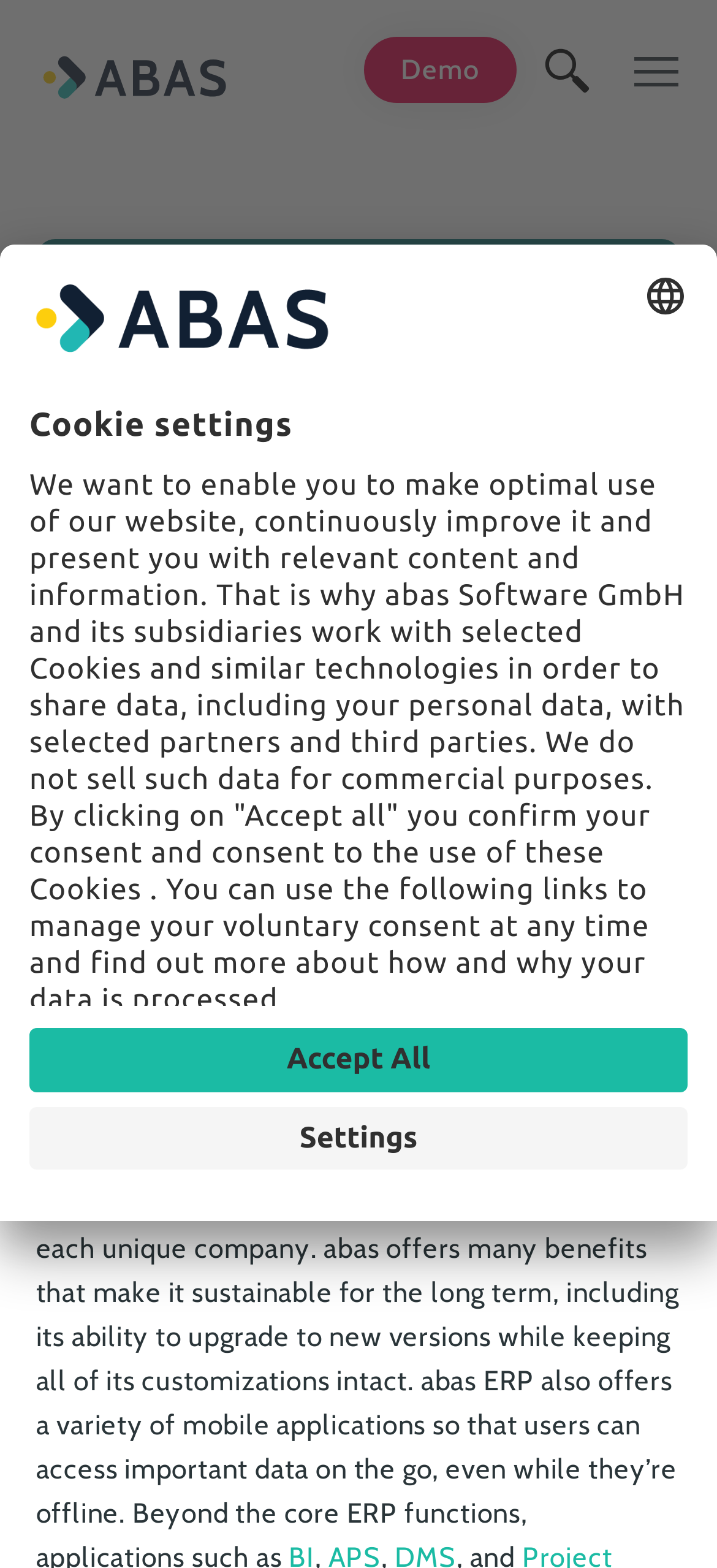Provide a thorough and detailed response to the question by examining the image: 
What is the main topic of the webpage?

The main topic of the webpage can be determined by analyzing the heading 'What benefits does abas offer?' and the surrounding content, which discusses the advantages of using abas ERP.